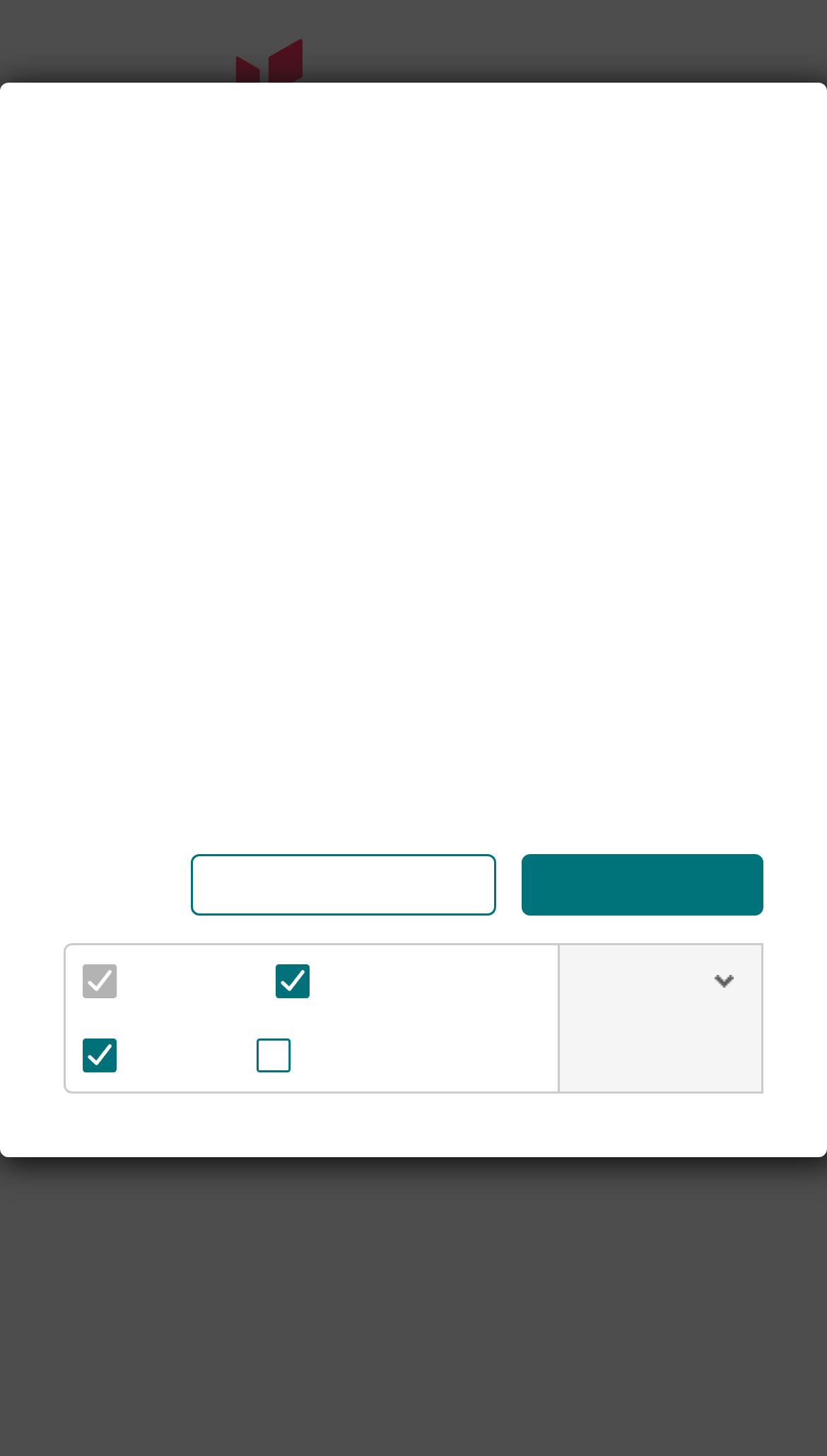By analyzing the image, answer the following question with a detailed response: What is the name of the photographer of the Oseberg Field Centre photo?

The figcaption of the image of the Oseberg Field Centre mentions that the photo is by Manfred Jarisch.